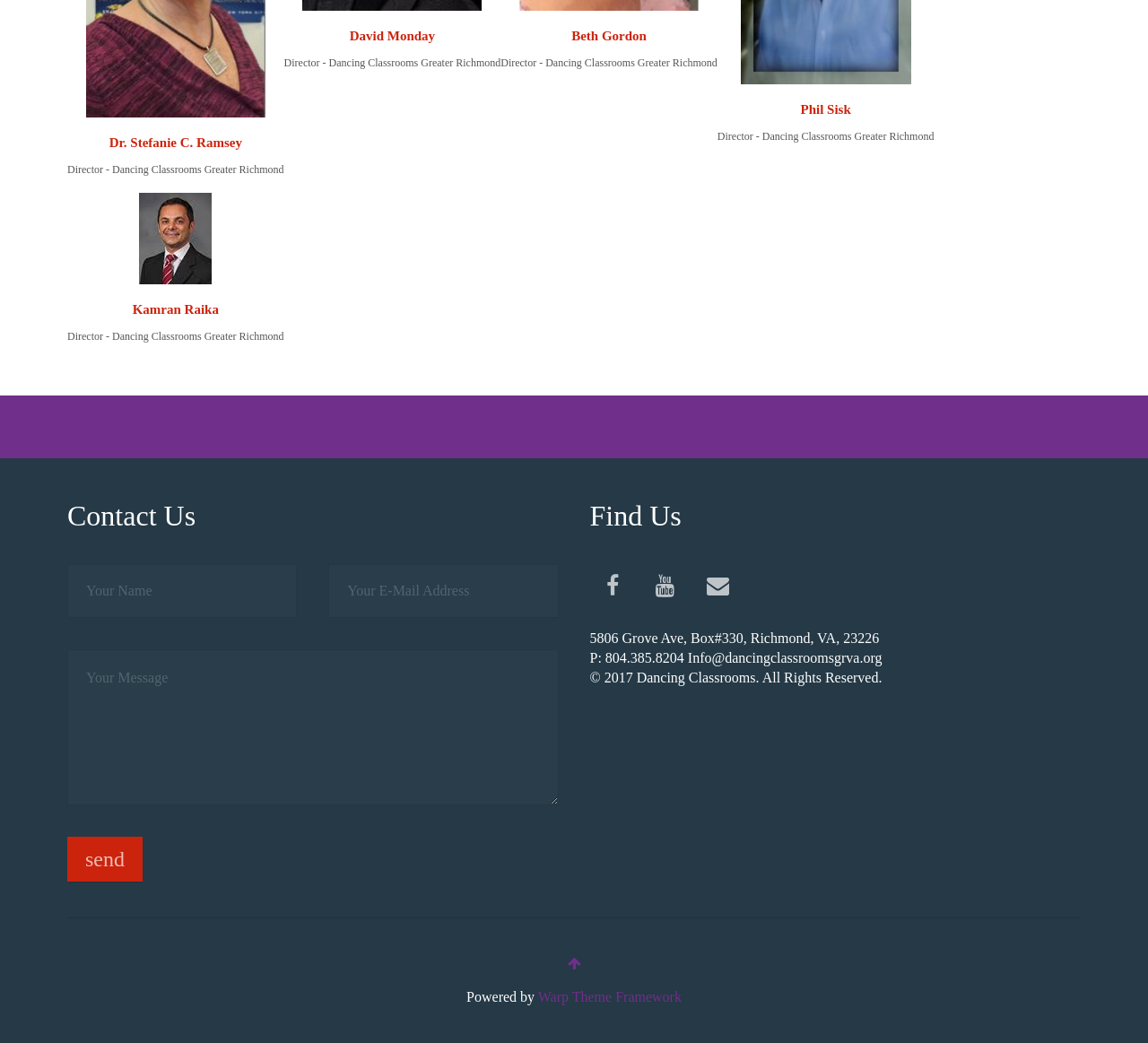Can you look at the image and give a comprehensive answer to the question:
How many social media links are there?

I counted the number of social media links in the 'Find Us' section, which are Facebook, Twitter, and Instagram.